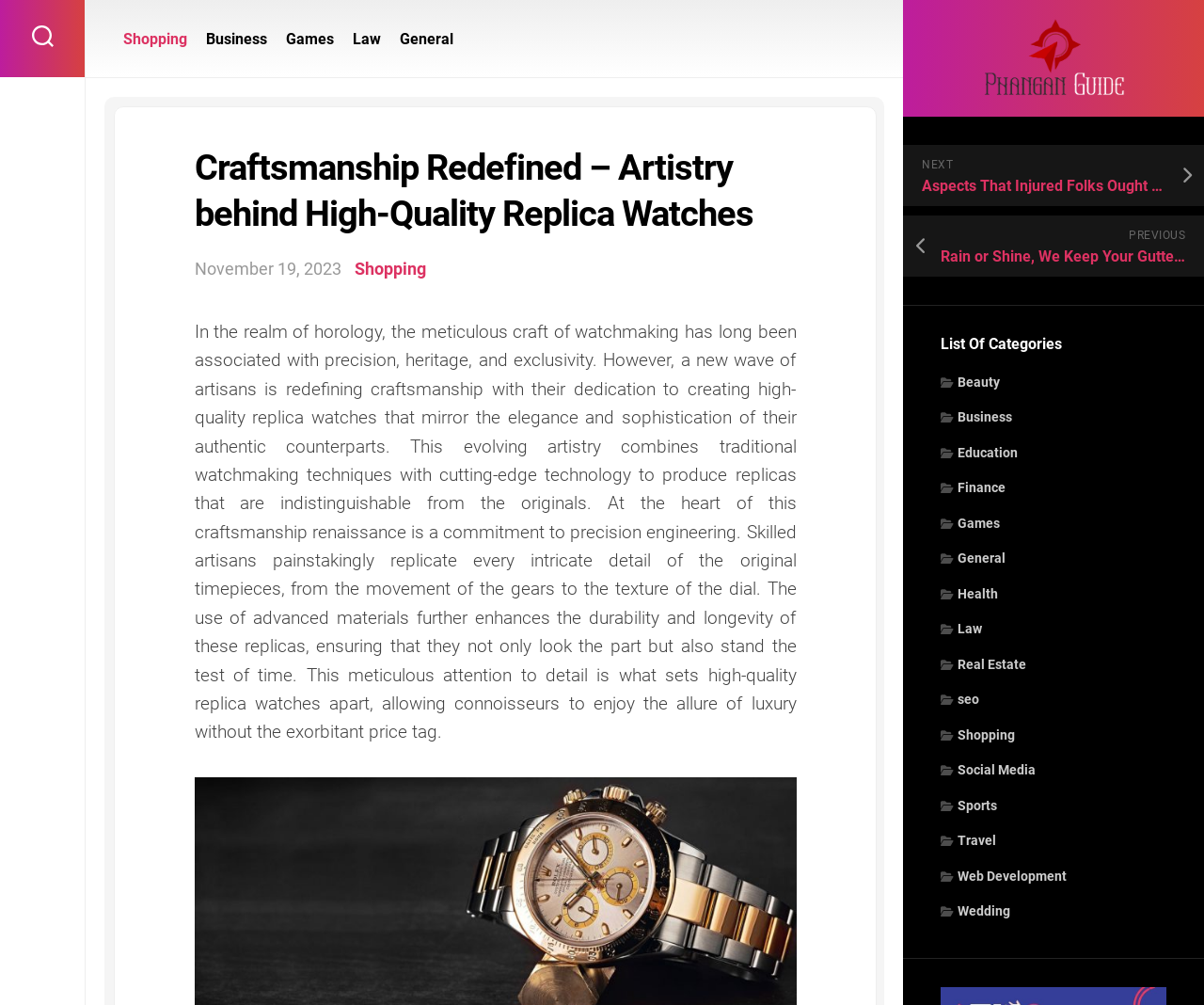Please respond in a single word or phrase: 
What is the main topic of this webpage?

Replica Watches